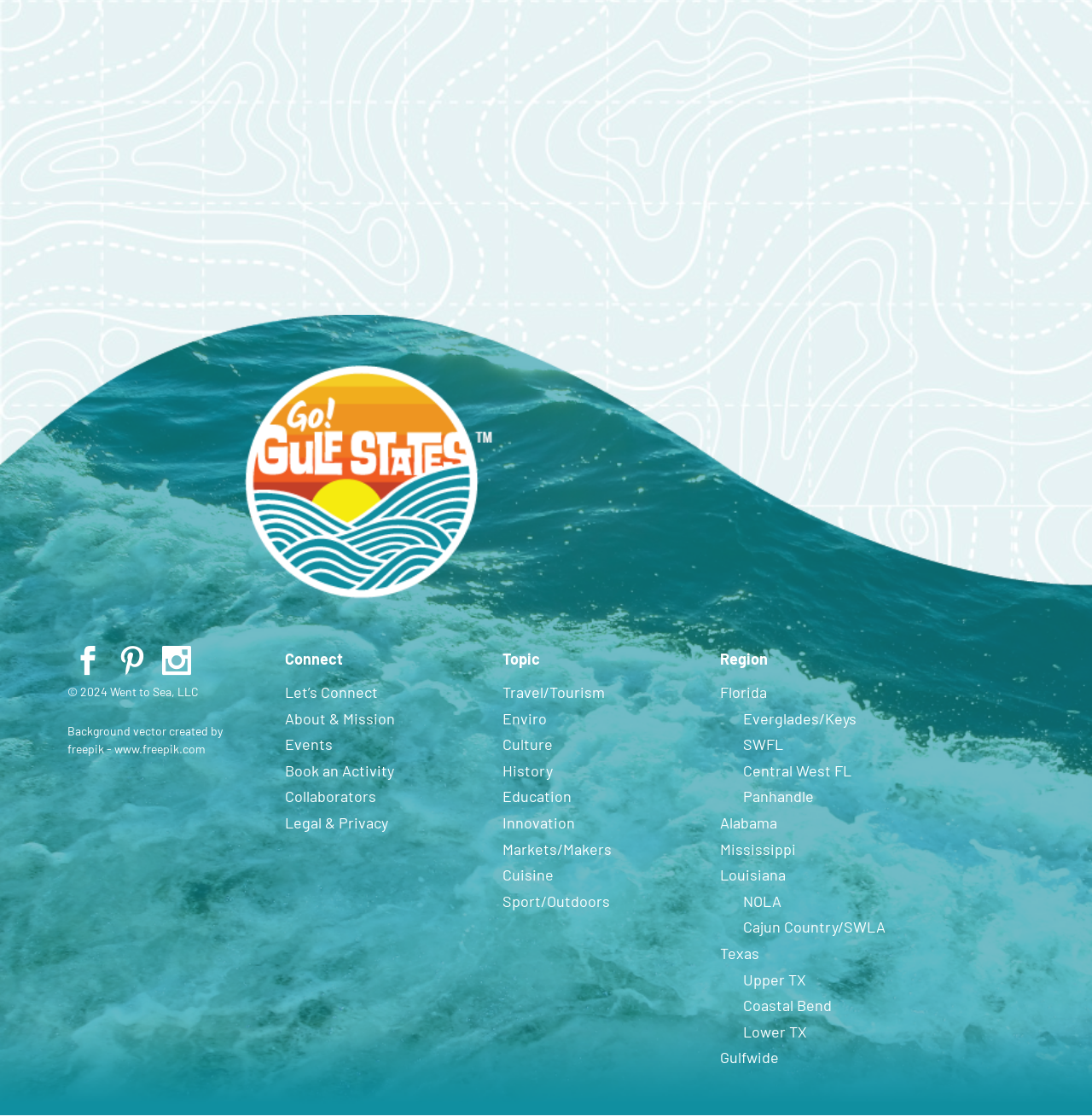Provide your answer to the question using just one word or phrase: How many links are available under the 'Connect' section?

6